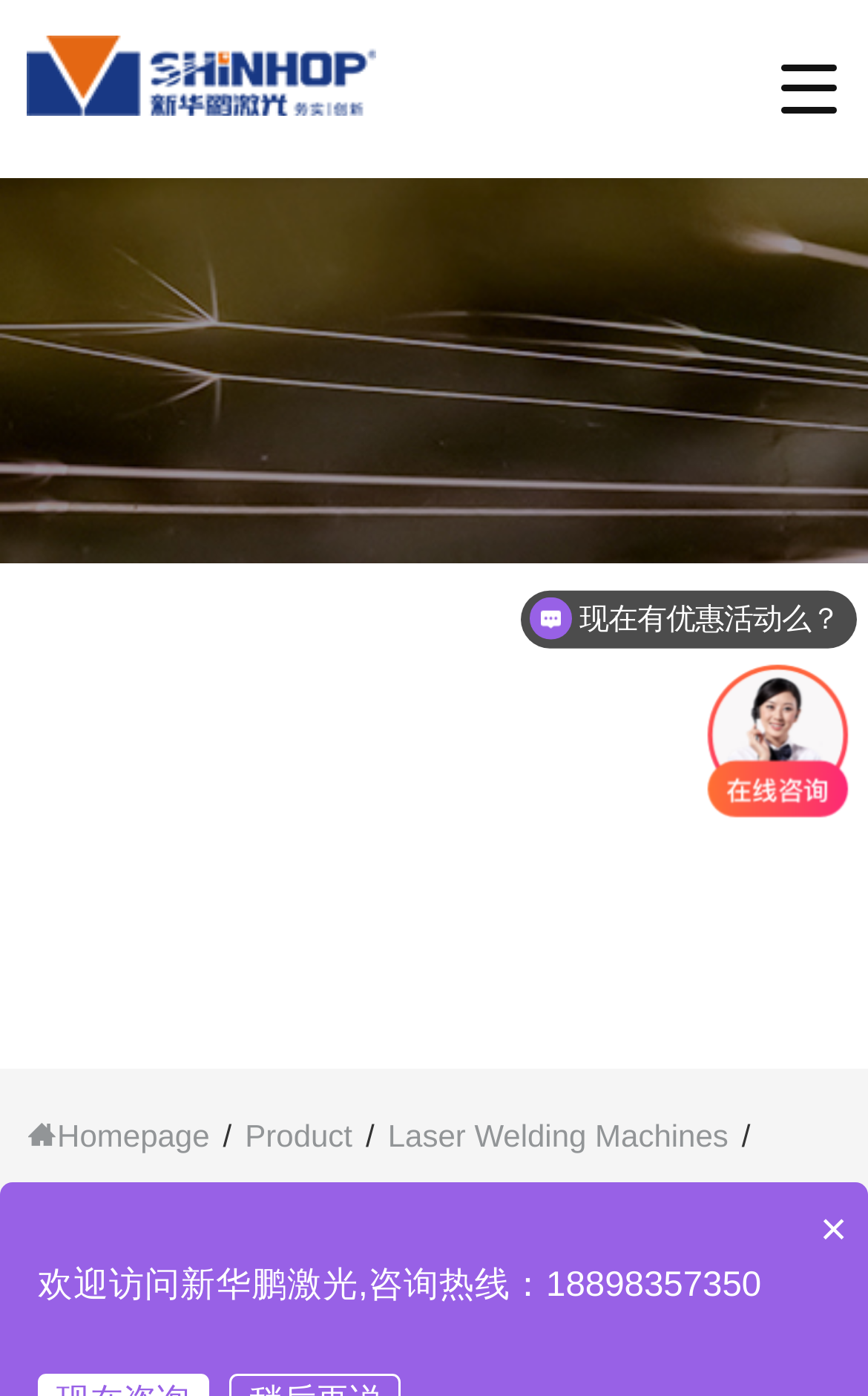Determine the bounding box coordinates of the UI element that matches the following description: "YAG pulsed laser welding machine". The coordinates should be four float numbers between 0 and 1 in the format [left, top, right, bottom].

[0.03, 0.849, 0.584, 0.874]